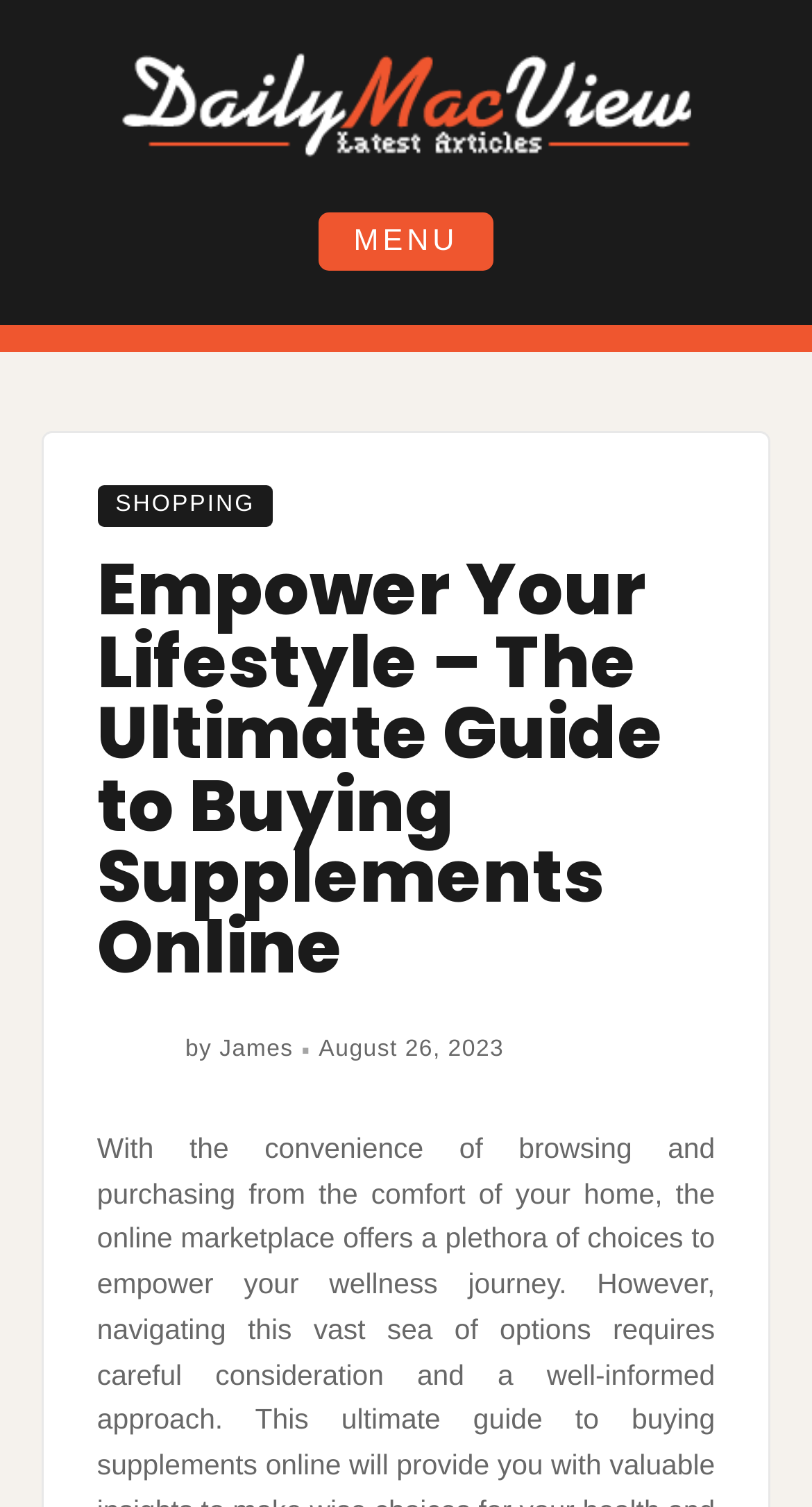Create a detailed description of the webpage's content and layout.

The webpage is about "Empower Your Lifestyle – The Ultimate Guide to Buying Supplements Online" and is part of the Daily Mac View website. At the top left corner, there is a link and an image, both labeled as "Daily Mac View". 

To the right of the Daily Mac View link and image, there is a "MENU" button. When expanded, the menu displays a header with several links, including "SHOPPING". Below the menu, there is a heading that repeats the title "Empower Your Lifestyle – The Ultimate Guide to Buying Supplements Online". 

Following the heading, there is a byline that reads "by James" and a link to the date "August 26, 2023". At the top right corner, there is a "Close" link.